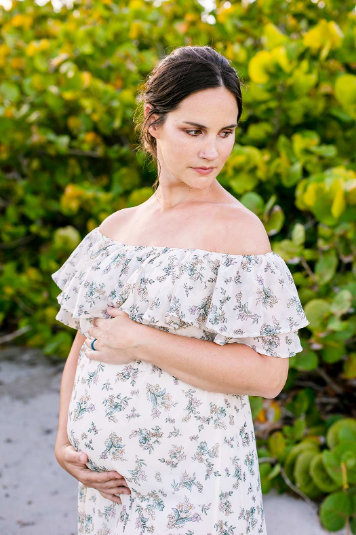Provide an in-depth description of all elements within the image.

In this captivating image, a beautiful pregnant woman stands gracefully against a lush backdrop of greenery, embodying the essence of motherhood and natural beauty. She wears a soft, off-the-shoulder floral maternity dress that enhances her radiant figure while also providing an air of elegance. Her expression is thoughtful and serene, reflecting a moment of introspection amid a precious time in her life. The gentle play of light highlights the delicate features of her face and the soft curves of her form, contributing to the enchanting atmosphere of this maternity photoshoot. The surrounding foliage, indicative of a beach setting in South Florida, adds a vibrant and refreshing touch, making the scene inviting and warm. This image beautifully captures the joy and anticipation of expecting new life.